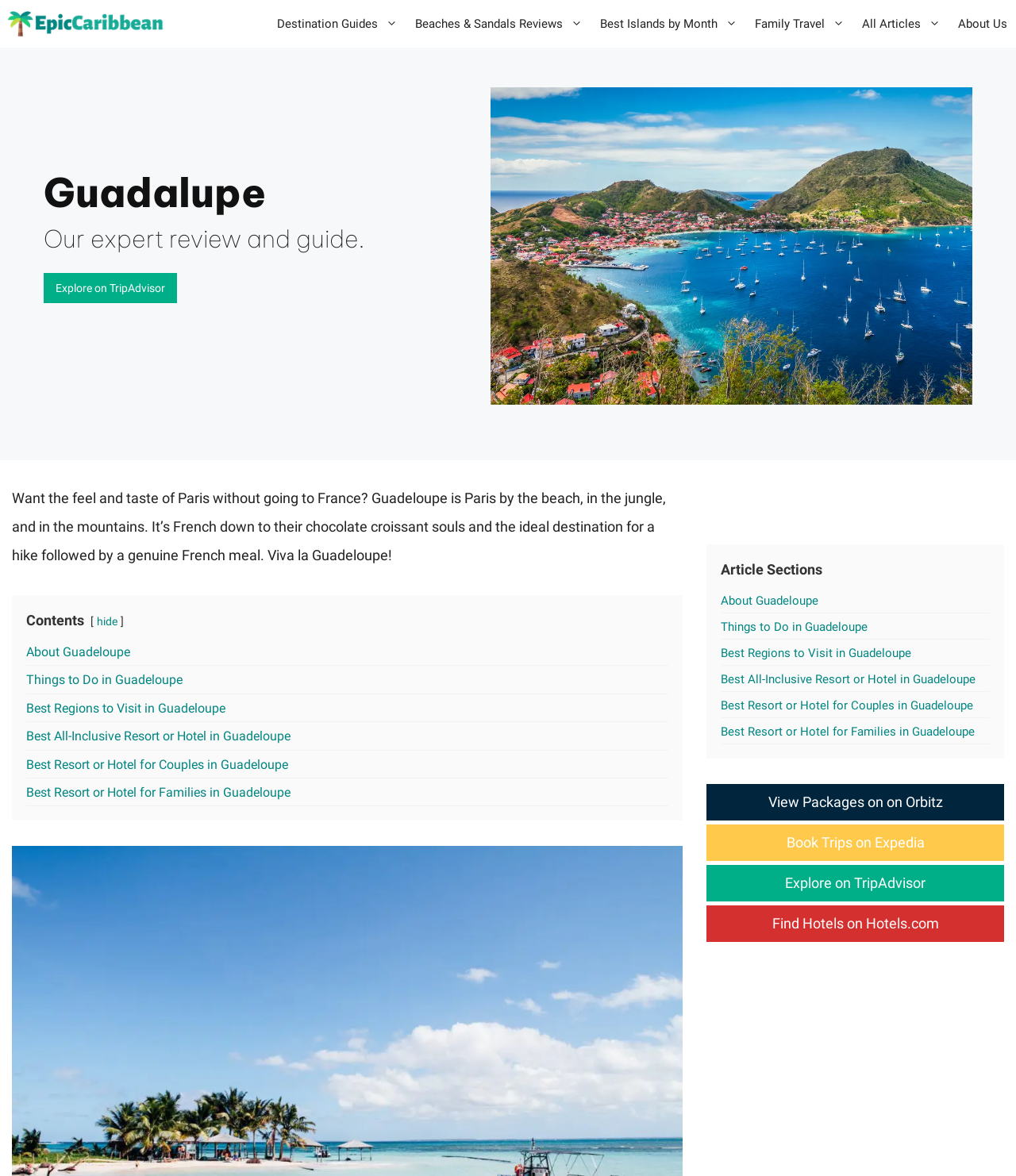Determine the bounding box coordinates of the clickable area required to perform the following instruction: "Contact Plumber Dubai Now". The coordinates should be represented as four float numbers between 0 and 1: [left, top, right, bottom].

None